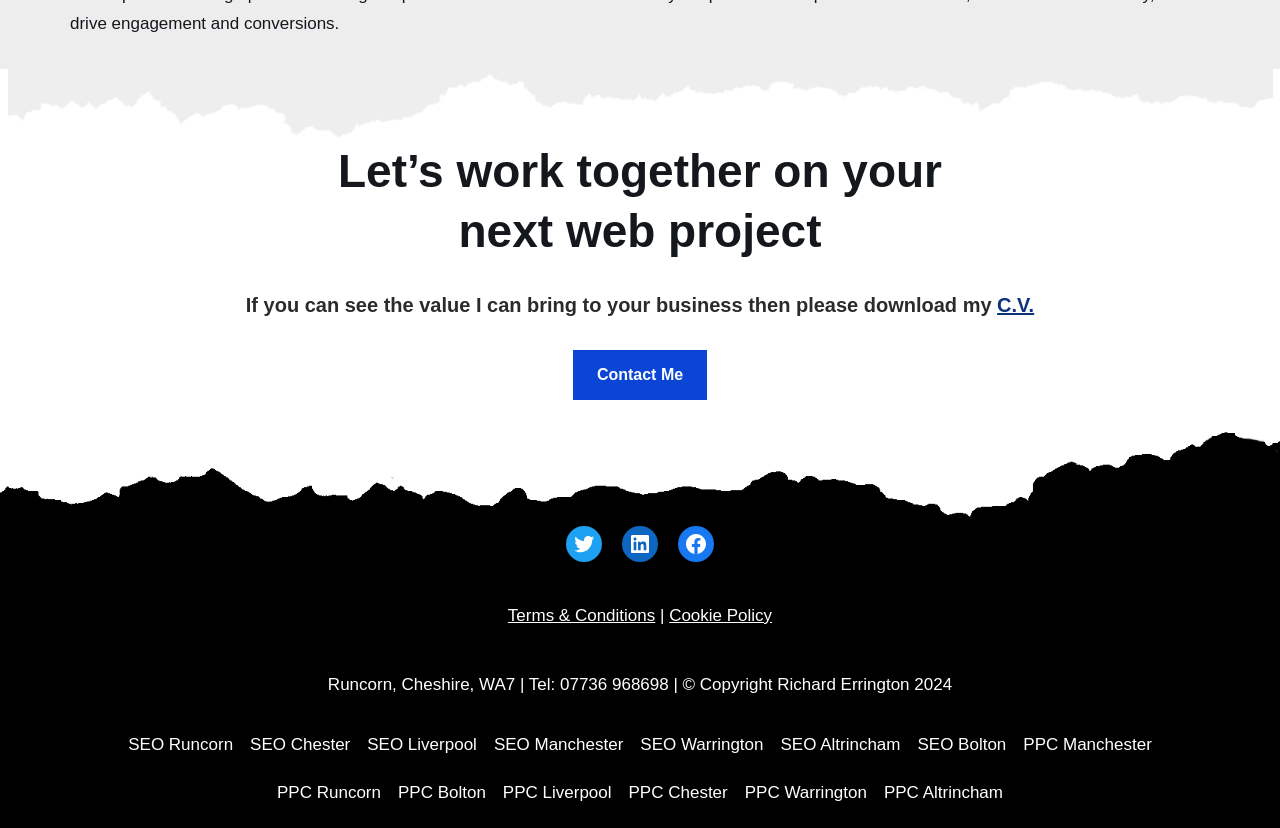Please provide the bounding box coordinates for the UI element as described: "C.V.". The coordinates must be four floats between 0 and 1, represented as [left, top, right, bottom].

[0.779, 0.356, 0.808, 0.382]